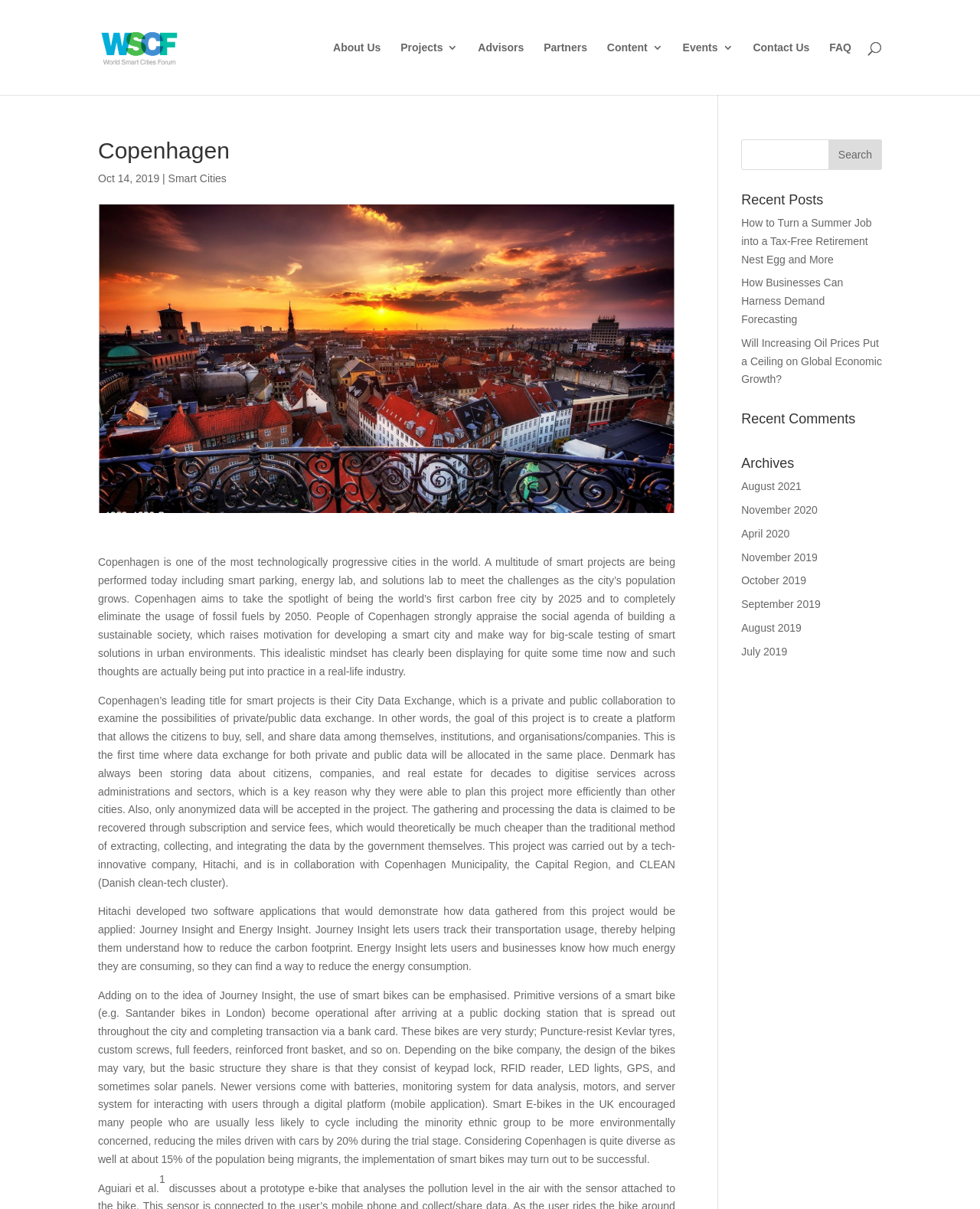Find the bounding box coordinates of the element to click in order to complete the given instruction: "Search for something."

[0.1, 0.0, 0.9, 0.001]